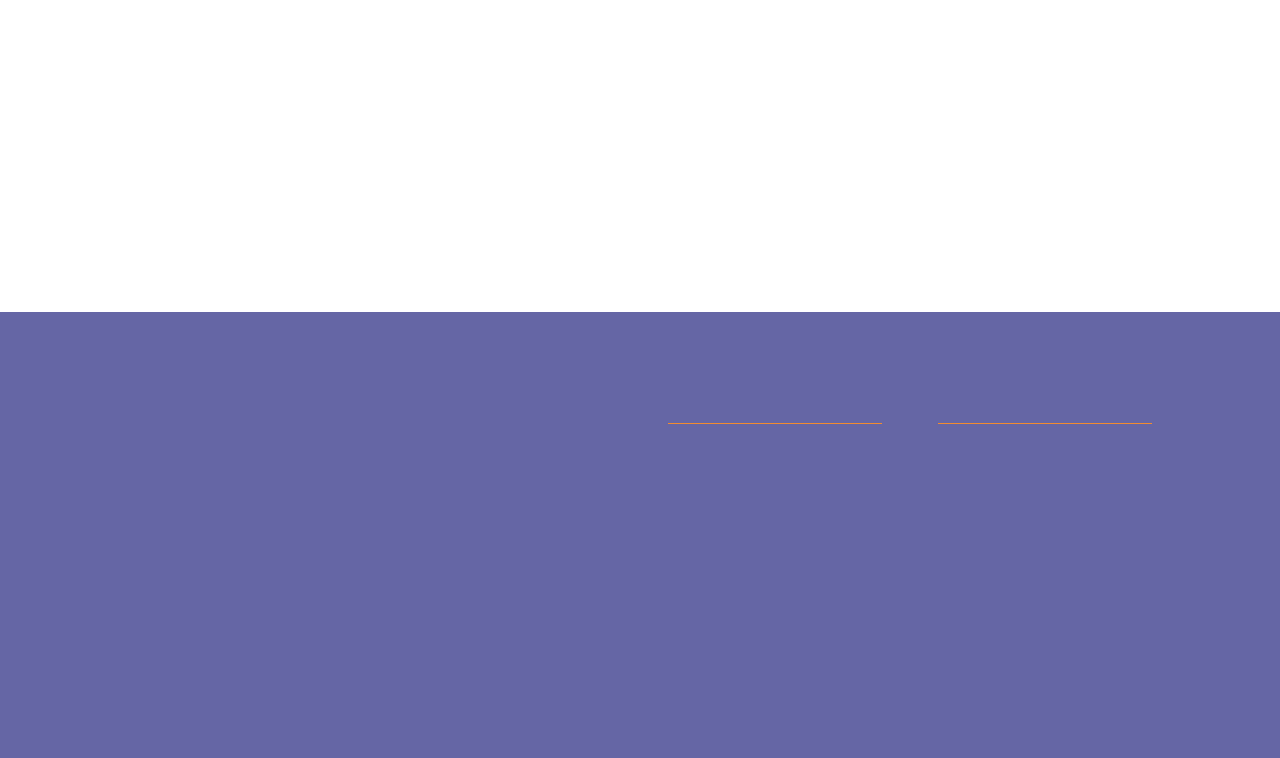Identify the bounding box of the HTML element described here: "Kitchen & Bath Remodeling". Provide the coordinates as four float numbers between 0 and 1: [left, top, right, bottom].

[0.311, 0.796, 0.472, 0.825]